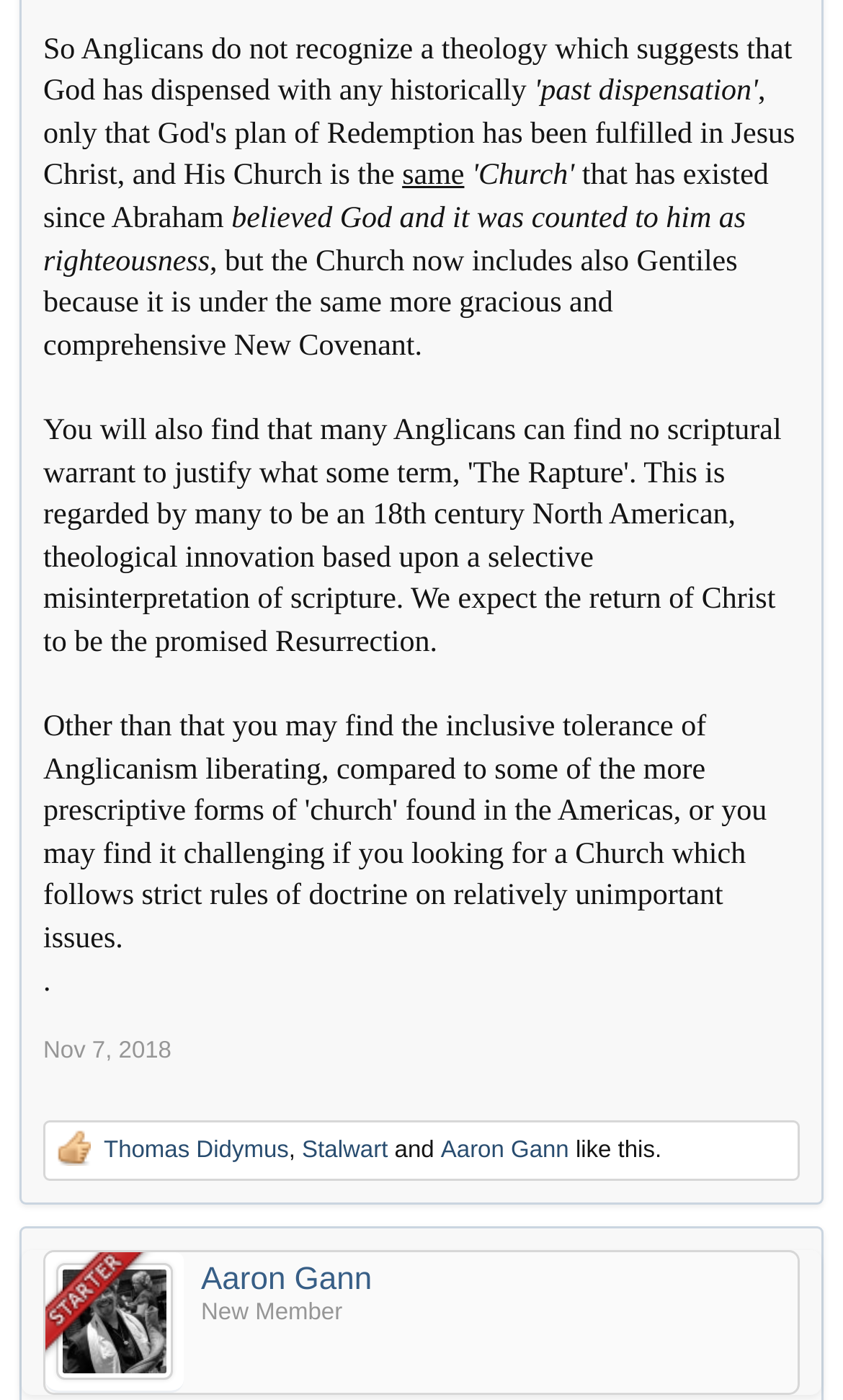Locate the bounding box coordinates of the area where you should click to accomplish the instruction: "View Shane R's profile".

[0.218, 0.166, 0.946, 0.22]